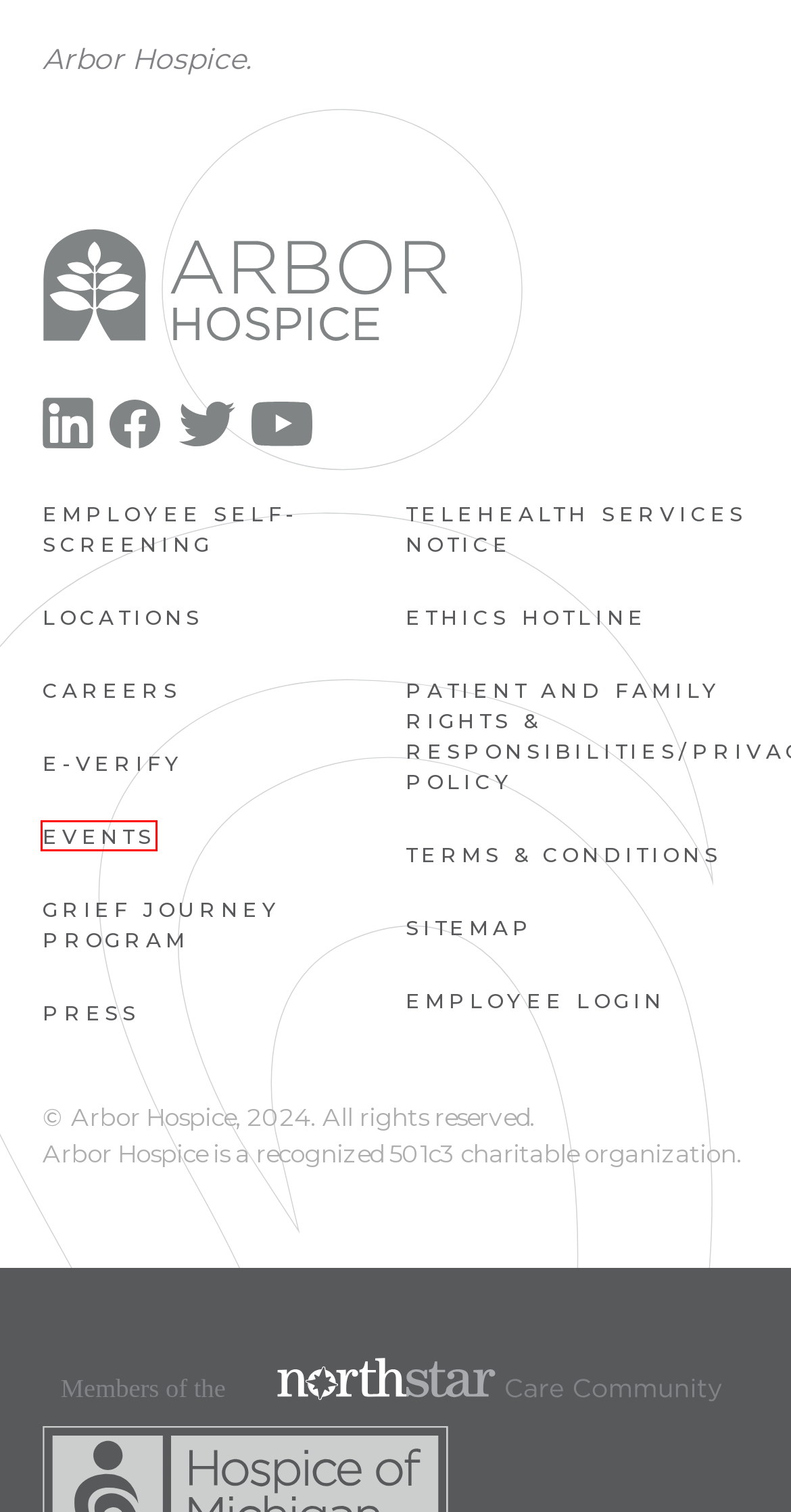Review the screenshot of a webpage that includes a red bounding box. Choose the webpage description that best matches the new webpage displayed after clicking the element within the bounding box. Here are the candidates:
A. Locations – Arbor Hospice
B. Articles – Arbor Hospice
C. Terms & Conditions – Arbor Hospice
D. Ethics Hotline – Arbor Hospice
E. Events – Arbor Hospice
F. Grief Journey Program – Arbor Hospice
G. E-Verify – Arbor Hospice
H. Outlook

E